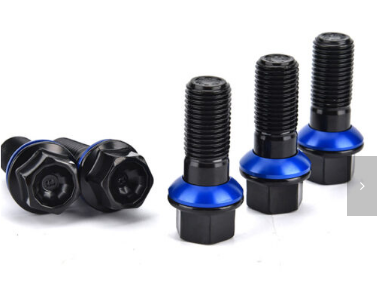What is the purpose of the blue accents on the wheel bolts?
Look at the image and respond with a single word or a short phrase.

Aesthetics and performance